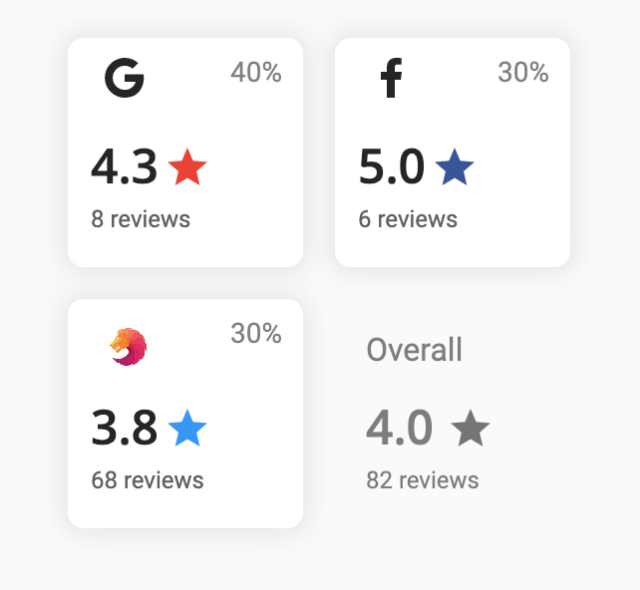How many reviews does Facebook have?
Please provide a comprehensive answer based on the visual information in the image.

The Facebook box indicates a perfect score of 5.0 stars from 6 reviews, which contributes 30% of the total reviews.